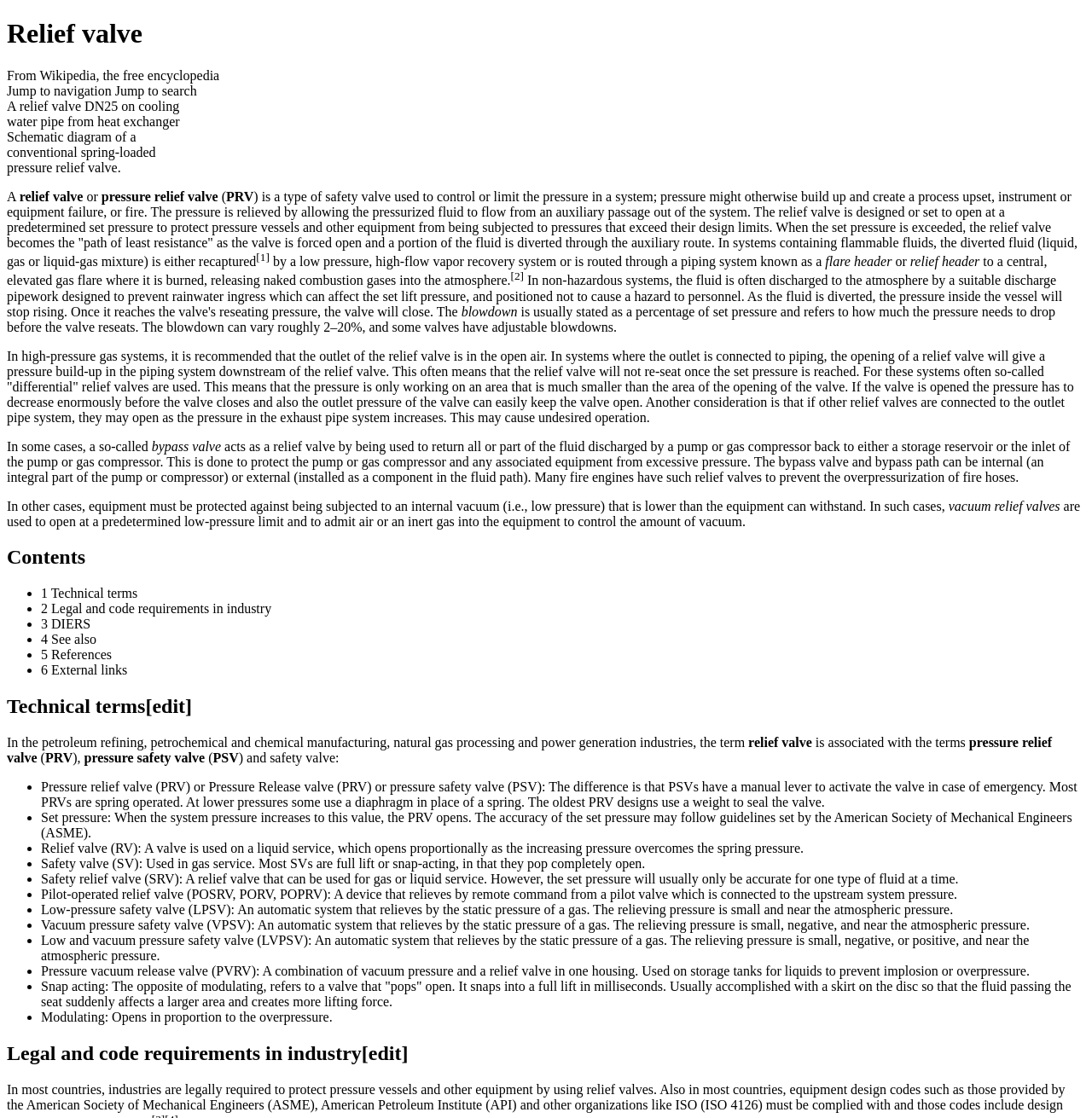Answer this question using a single word or a brief phrase:
What is the purpose of a bypass valve?

To return fluid discharged by a pump or gas compressor